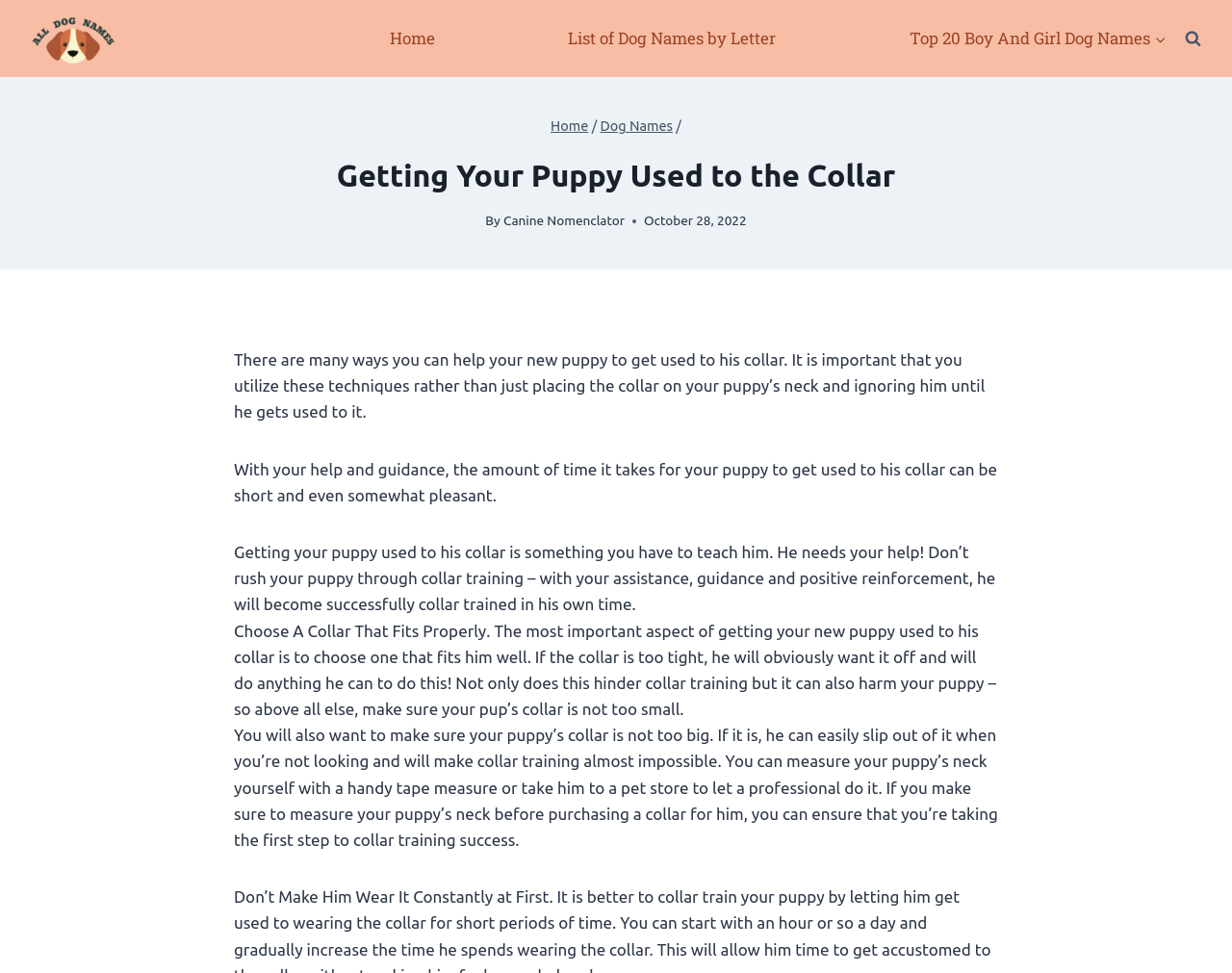When was the article published?
Give a single word or phrase answer based on the content of the image.

October 28, 2022